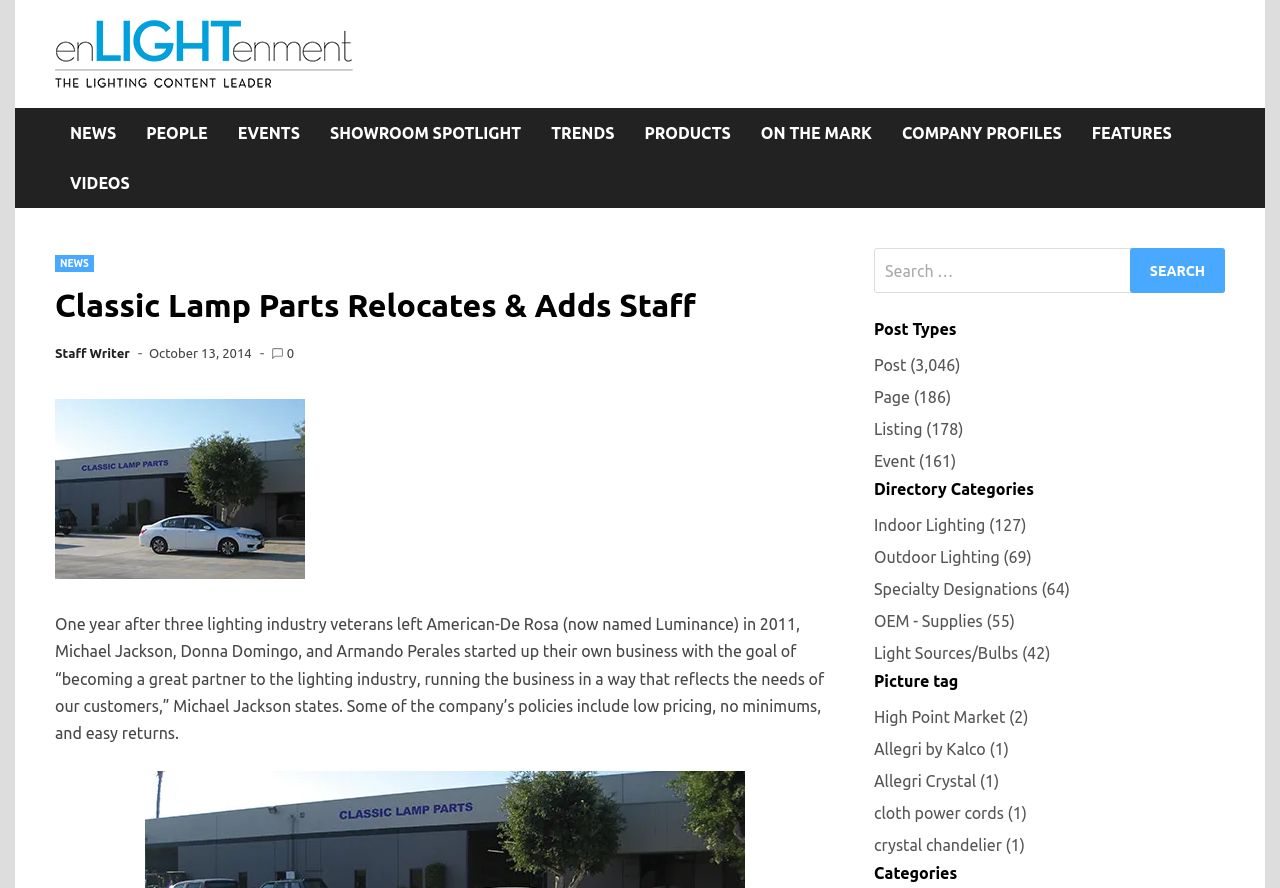Please mark the clickable region by giving the bounding box coordinates needed to complete this instruction: "View Post Types".

[0.683, 0.357, 0.957, 0.384]